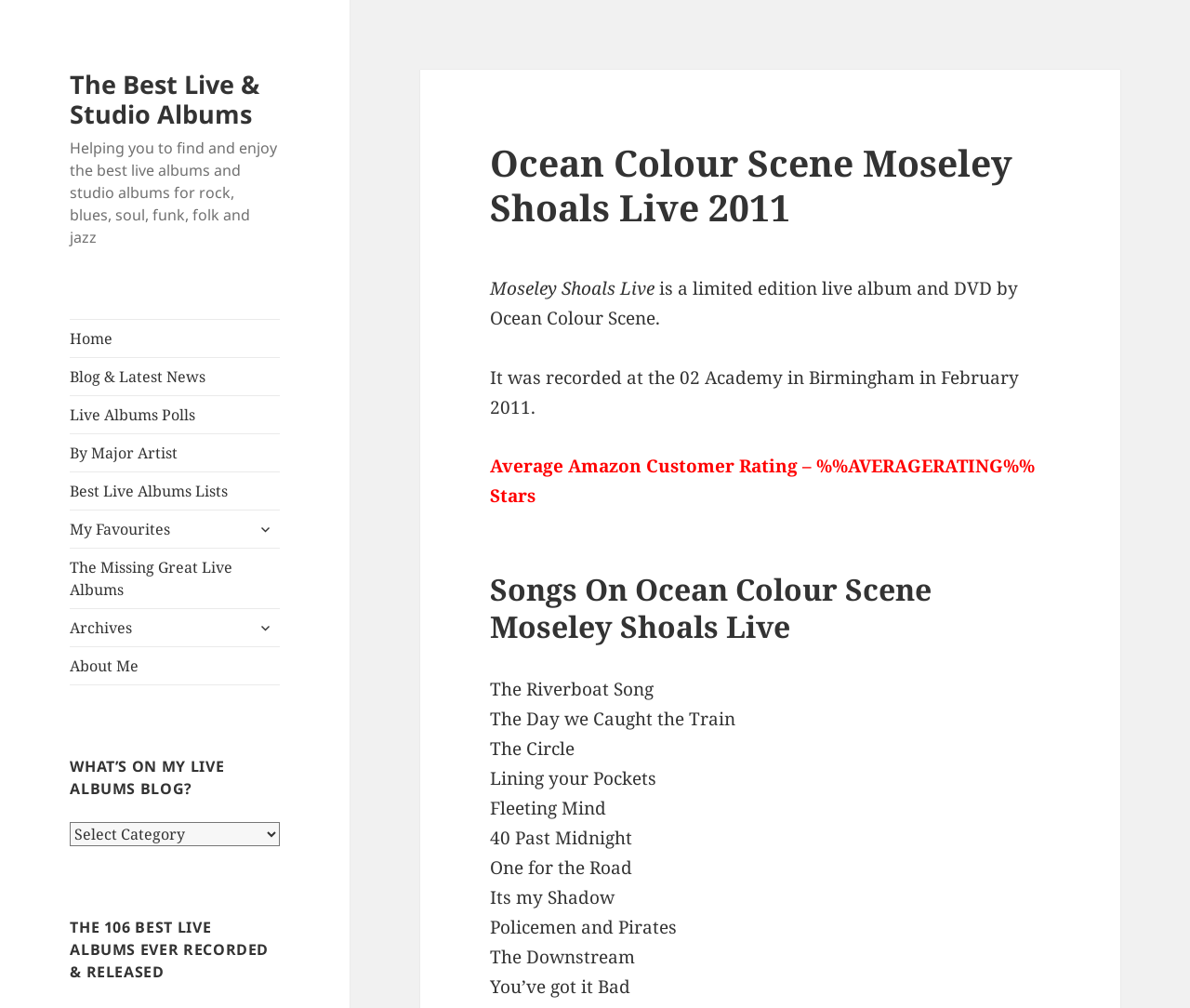What type of albums is the website focused on?
Using the picture, provide a one-word or short phrase answer.

Live albums and studio albums